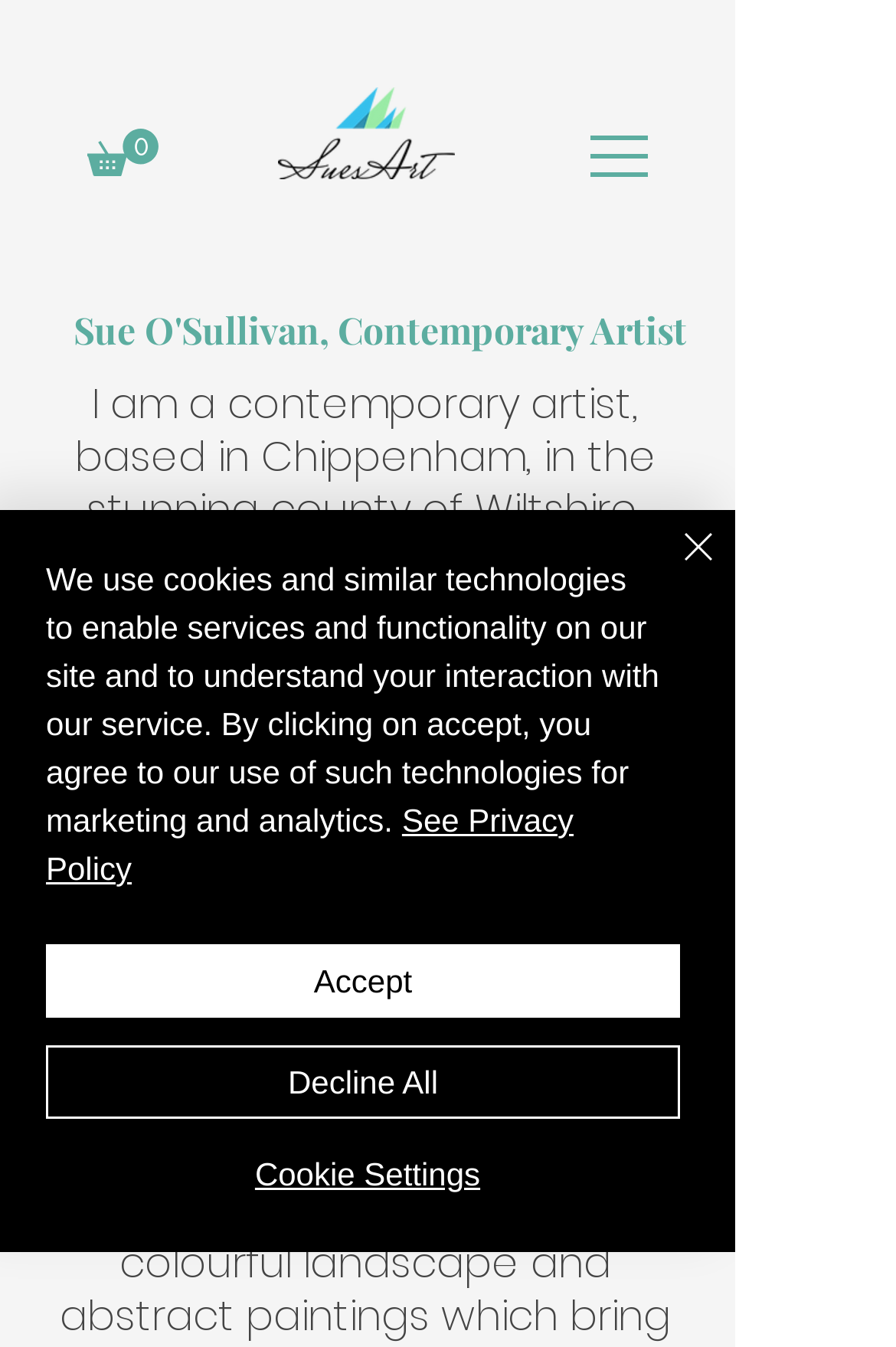What is the logo image on the webpage?
Please use the image to provide an in-depth answer to the question.

The image on the webpage is described as 'Sue O'Sullivan artists logo for SuesArt', indicating that it is the logo for Sue O'Sullivan's art business.